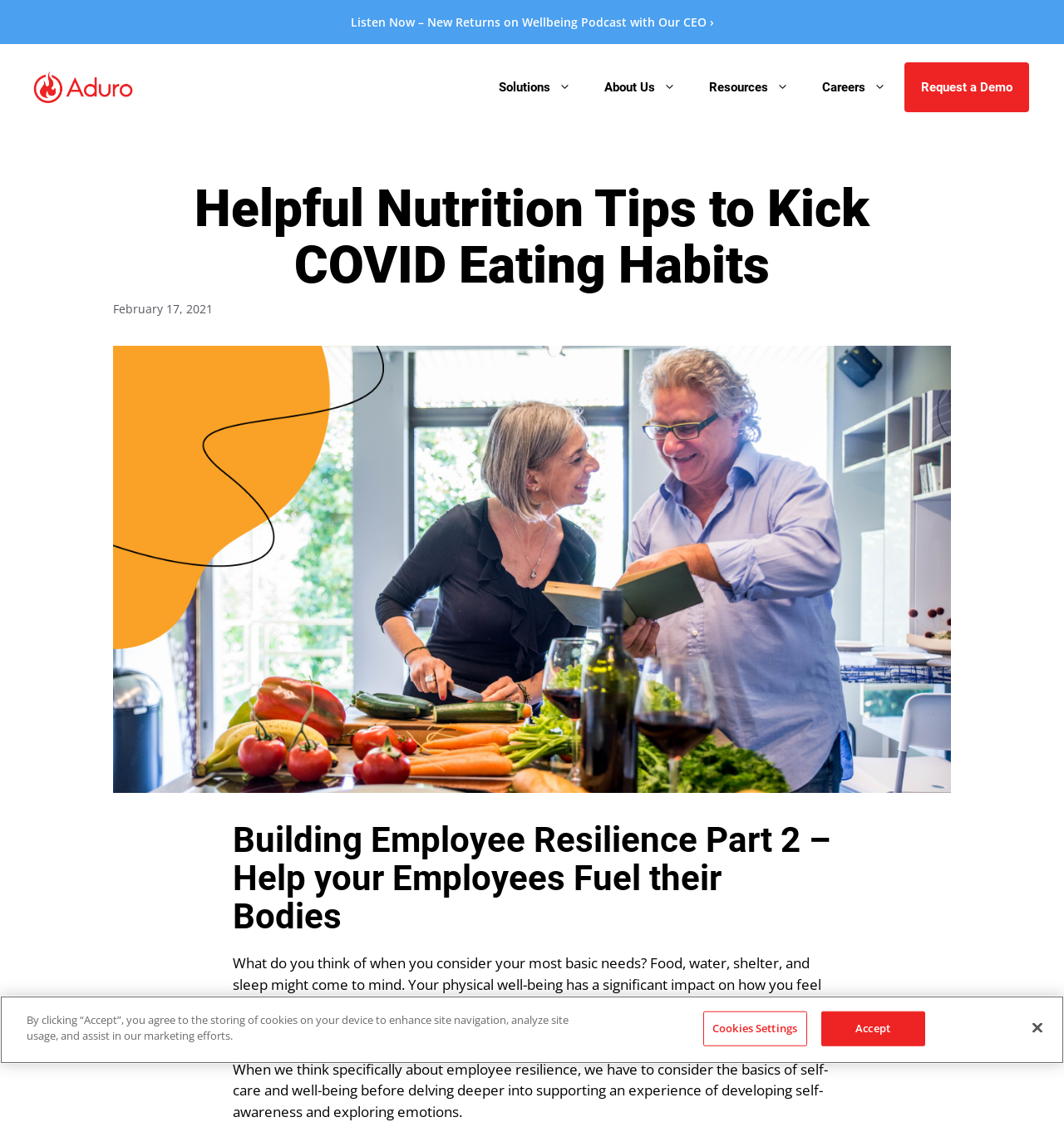Determine the bounding box coordinates of the target area to click to execute the following instruction: "Go to the Solutions page."

[0.453, 0.055, 0.552, 0.099]